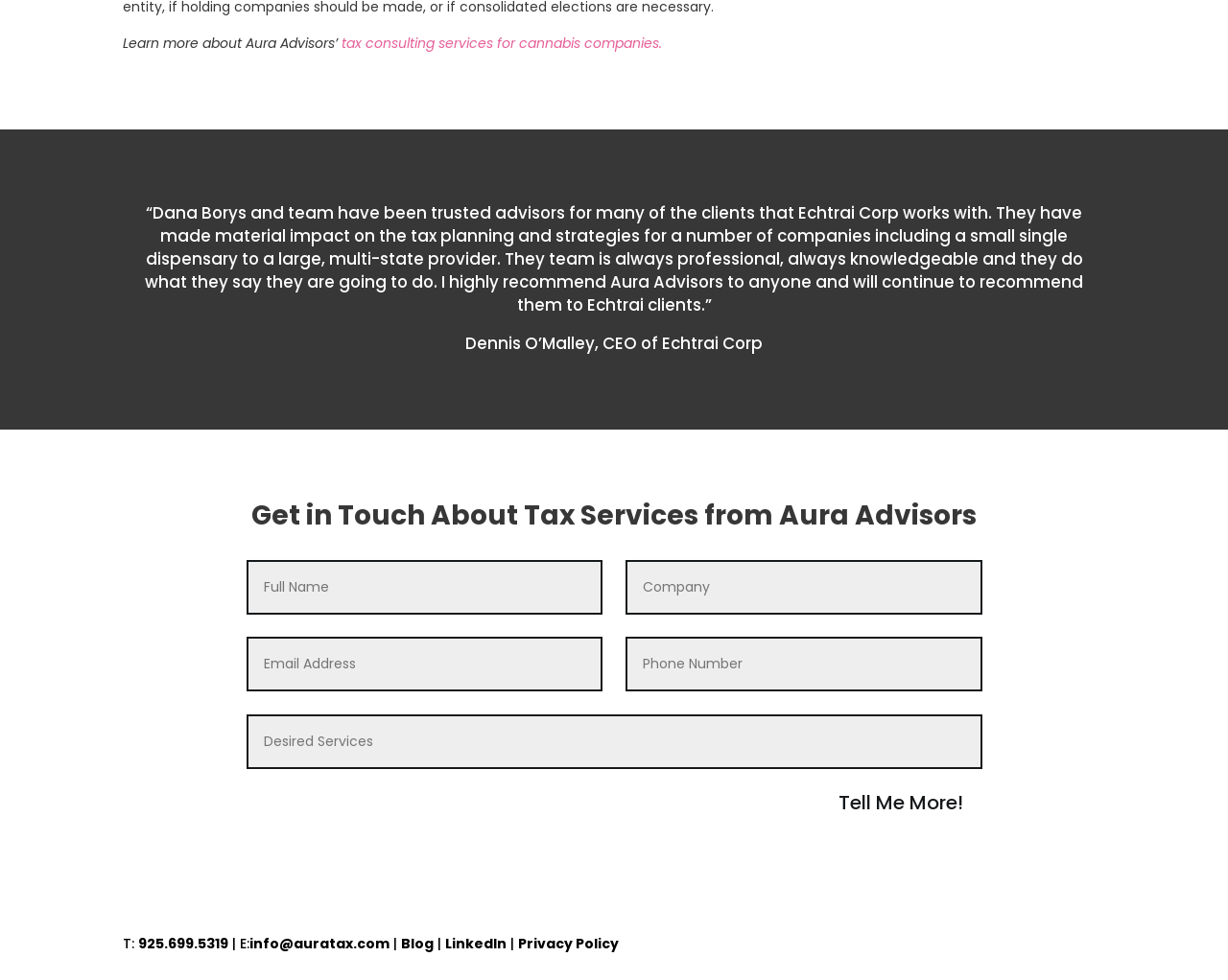Find the bounding box coordinates for the area you need to click to carry out the instruction: "Enter text in the first input field". The coordinates should be four float numbers between 0 and 1, indicated as [left, top, right, bottom].

[0.201, 0.571, 0.491, 0.627]